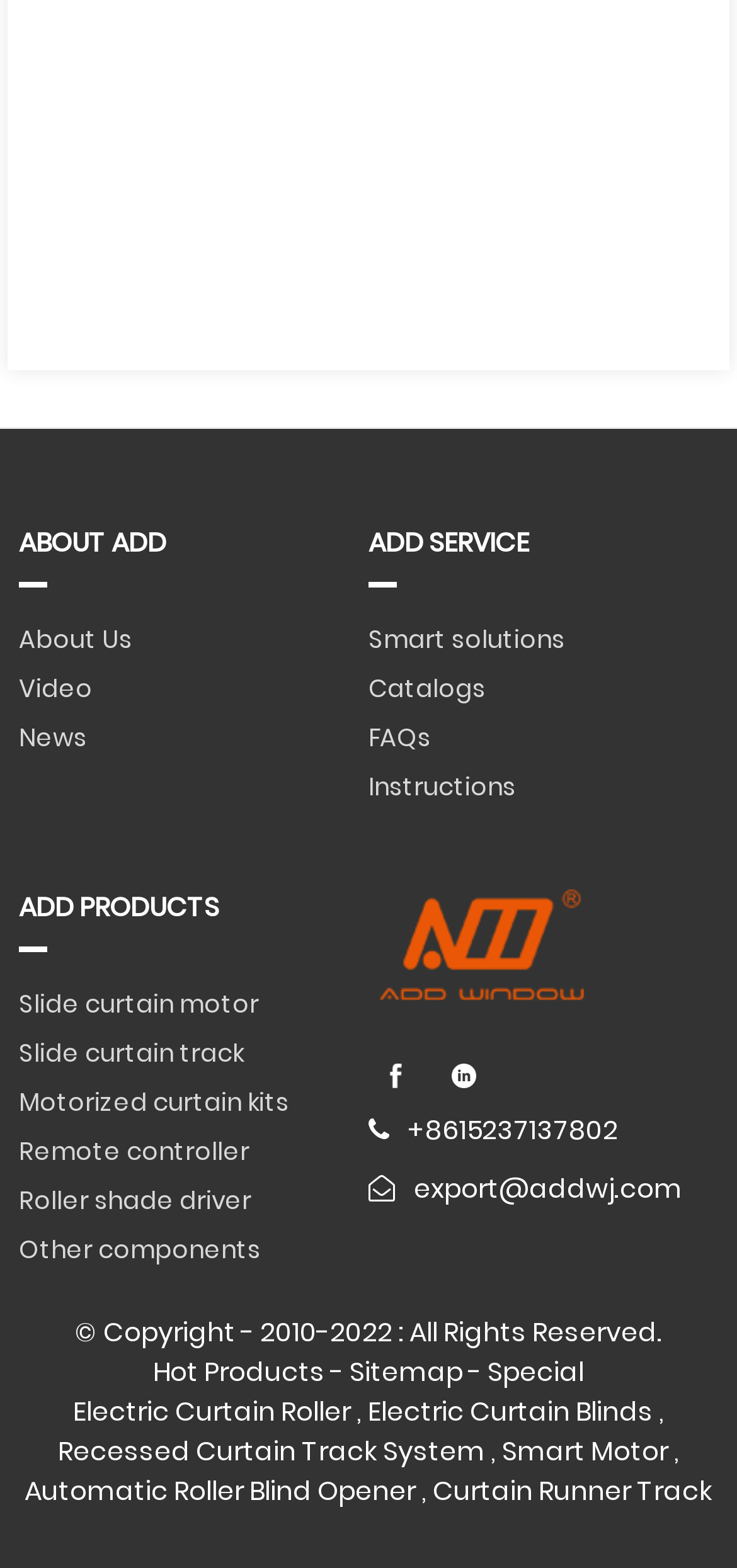Please identify the bounding box coordinates of the clickable area that will fulfill the following instruction: "Learn about Slide curtain motor". The coordinates should be in the format of four float numbers between 0 and 1, i.e., [left, top, right, bottom].

[0.026, 0.626, 0.429, 0.657]